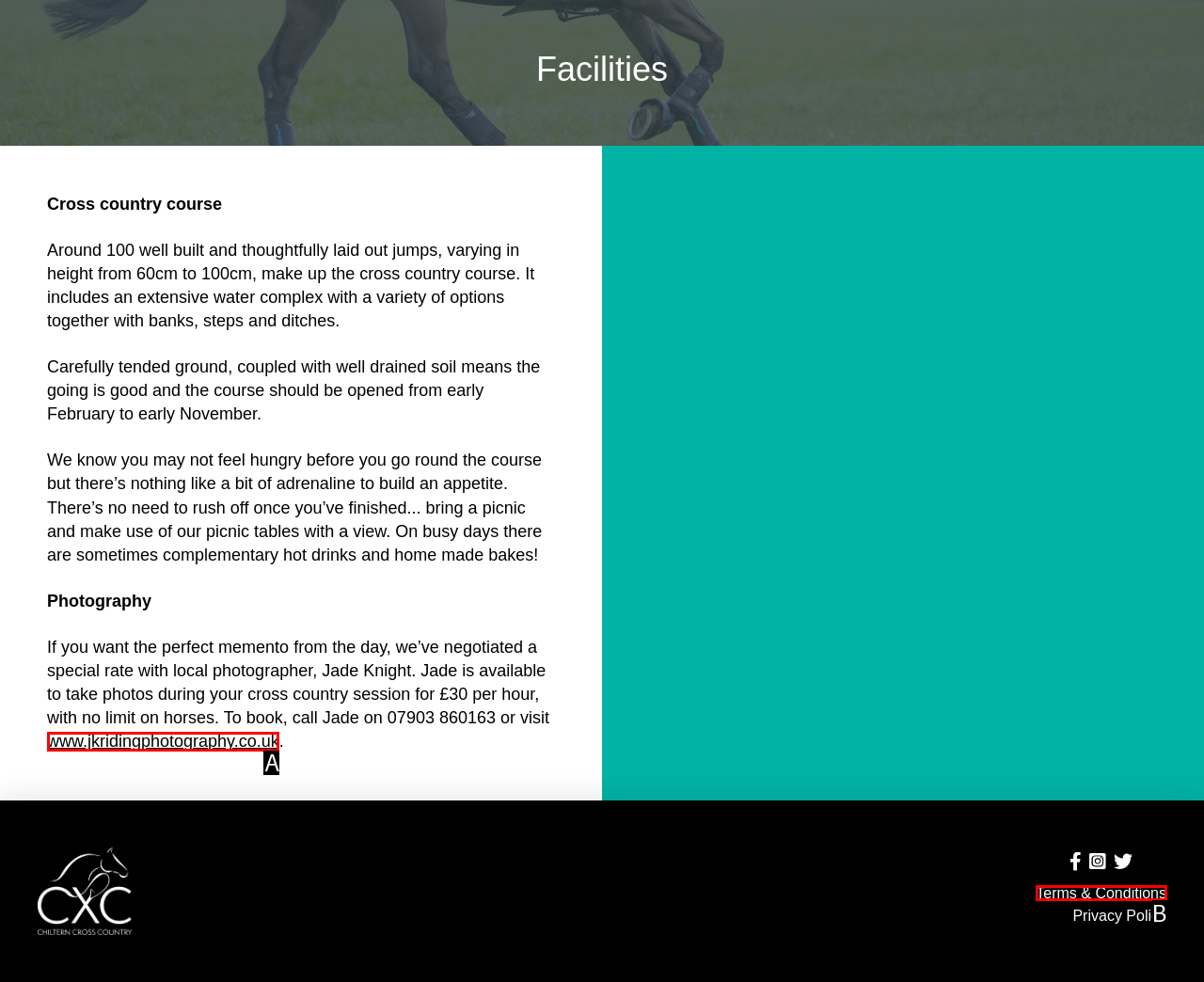Using the provided description: China (CNY ¥), select the HTML element that corresponds to it. Indicate your choice with the option's letter.

None